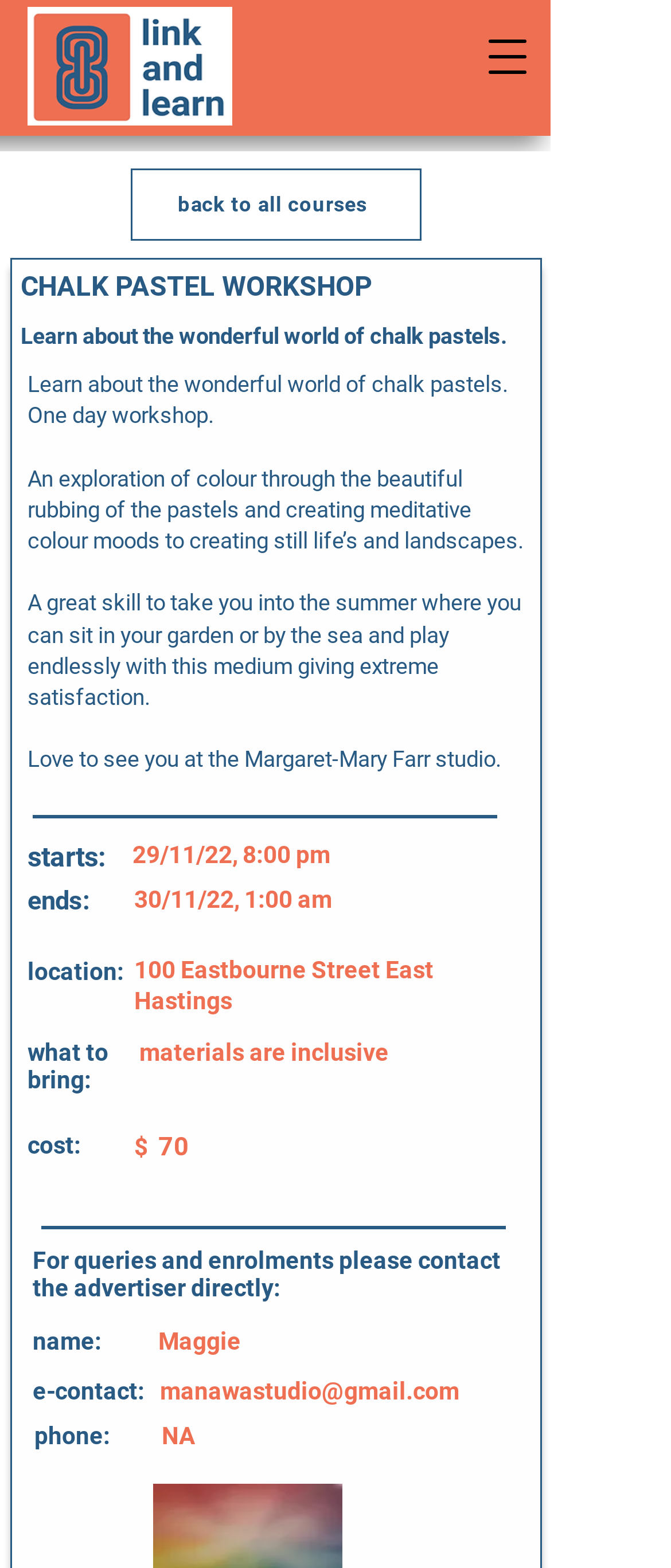Examine the image carefully and respond to the question with a detailed answer: 
Who is the contact person for queries and enrolments?

The contact person's name is mentioned in the StaticText element with the text 'Maggie'. This is in the section of the webpage that provides contact information for queries and enrolments.